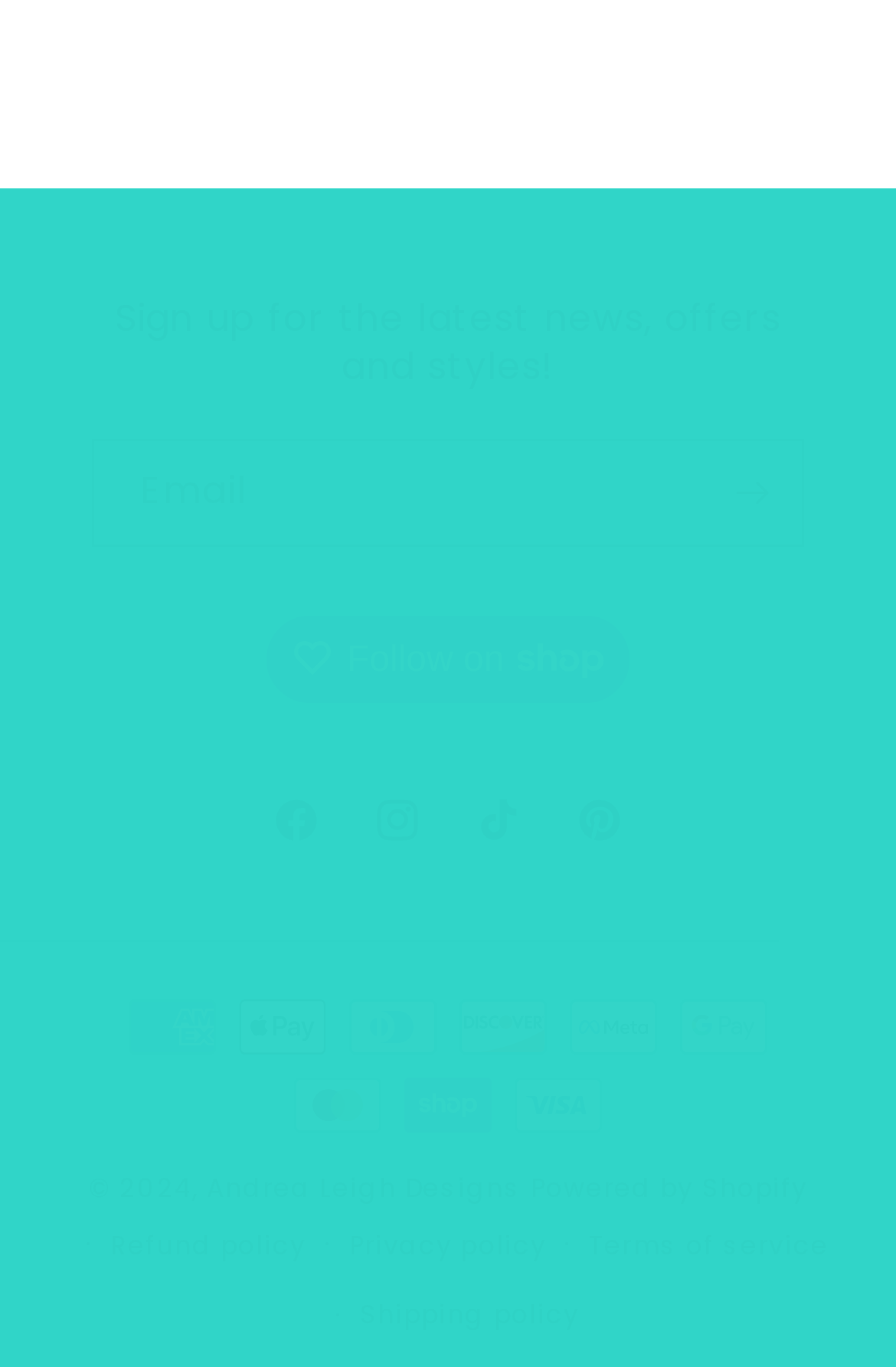Extract the bounding box coordinates for the described element: "parent_node: Email name="contact[email]" placeholder="Email"". The coordinates should be represented as four float numbers between 0 and 1: [left, top, right, bottom].

[0.105, 0.323, 0.895, 0.398]